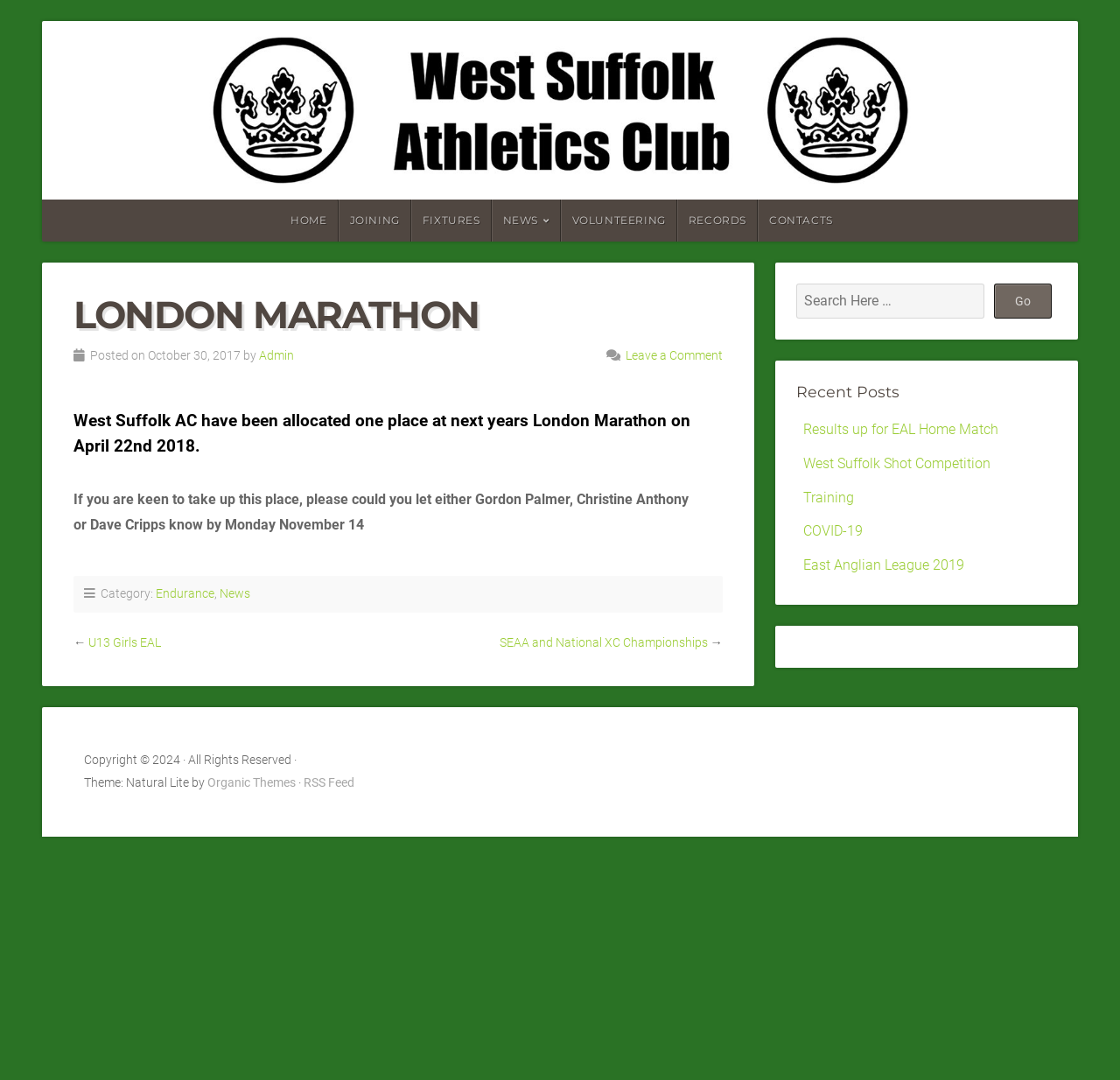Predict the bounding box of the UI element based on this description: "About Us".

None